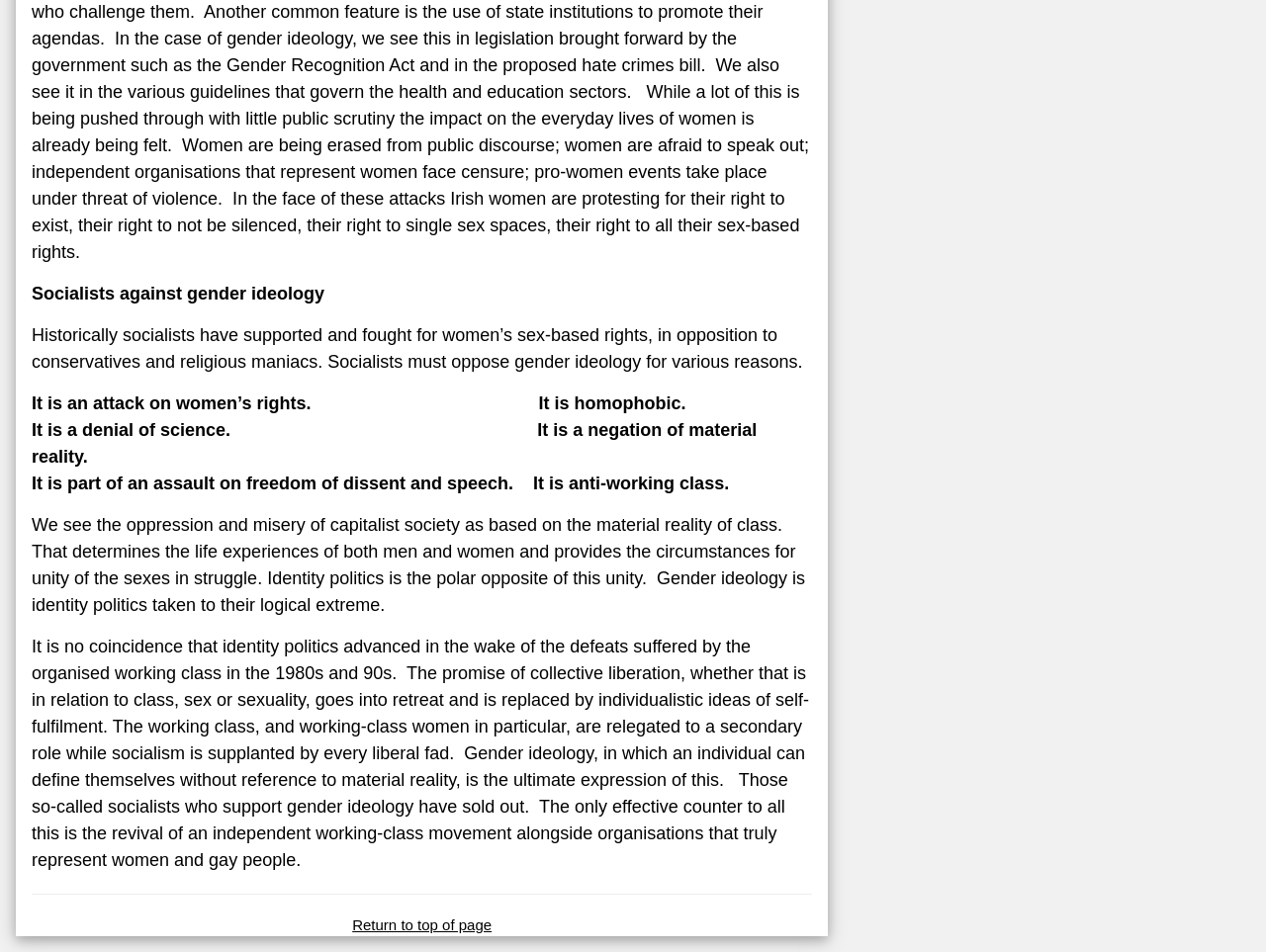Given the element description: "Return to top of page", predict the bounding box coordinates of the UI element it refers to, using four float numbers between 0 and 1, i.e., [left, top, right, bottom].

[0.278, 0.962, 0.388, 0.98]